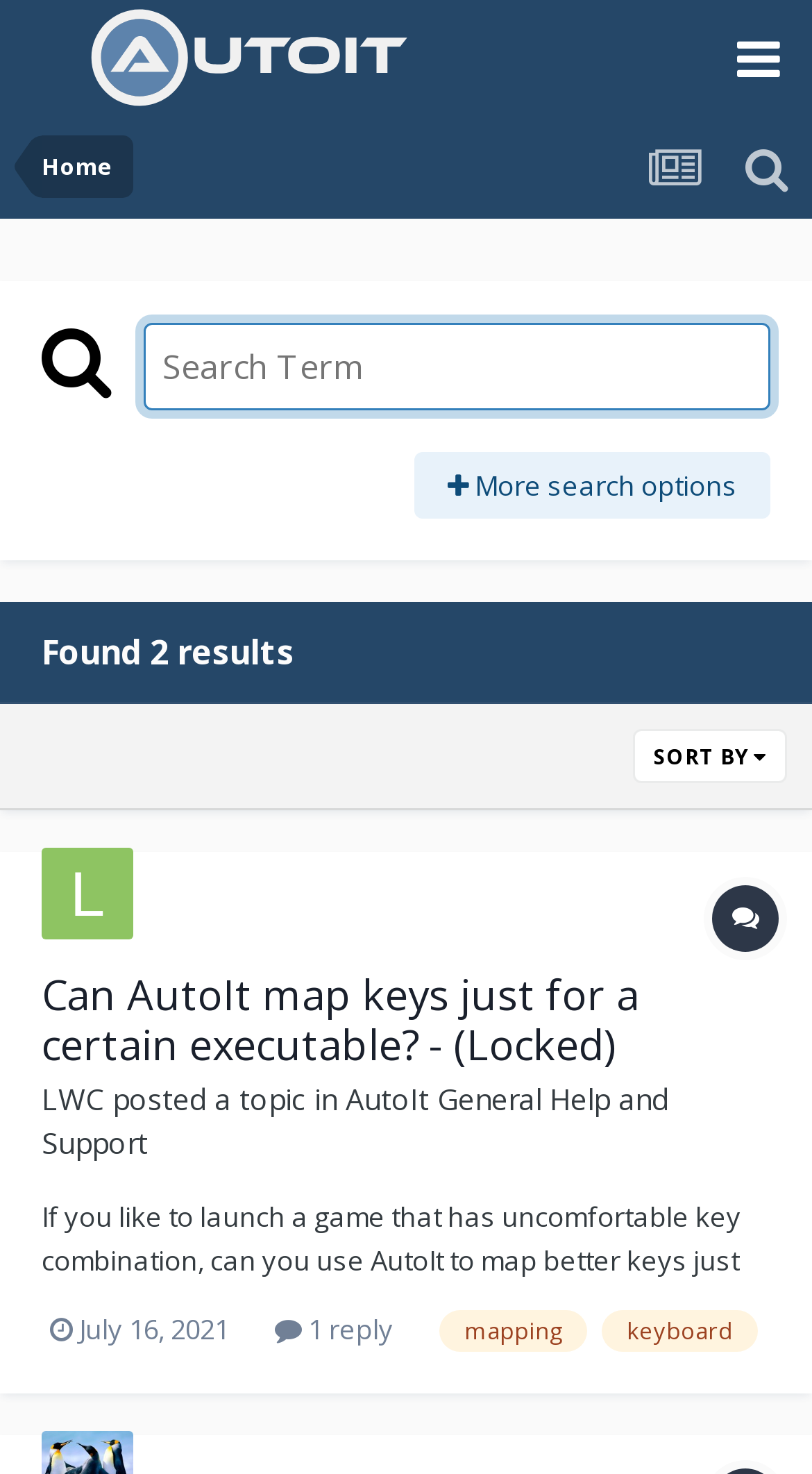What are the tags related to the first result?
Please provide a single word or phrase based on the screenshot.

mapping, keyboard